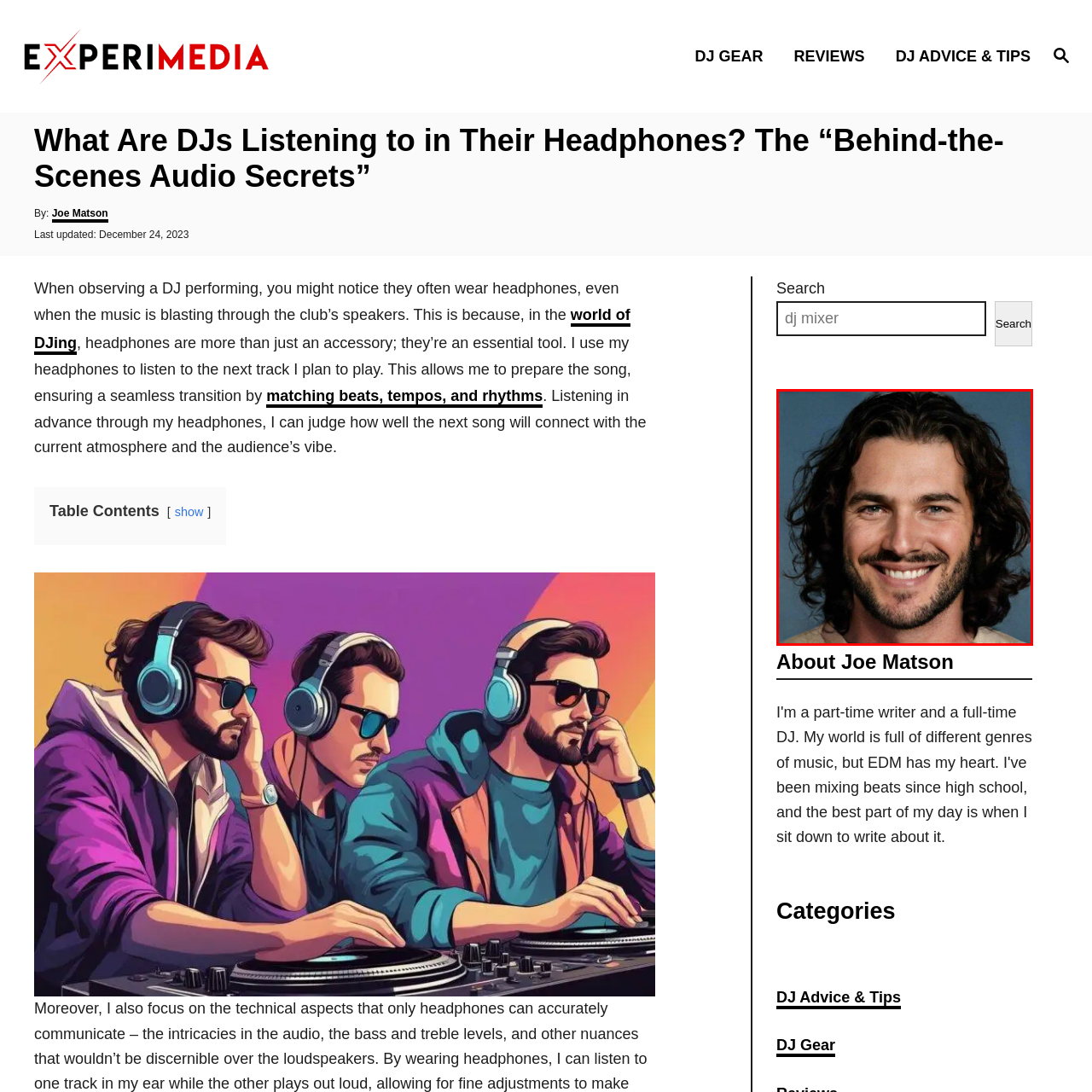Refer to the section enclosed in the red box, What is the purpose of headphones for DJs? Please answer briefly with a single word or phrase.

Preparing and transitioning tracks